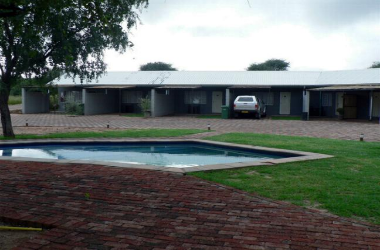What enhances the natural ambiance of the location?
Respond to the question with a well-detailed and thorough answer.

The lush green grass and trees surrounding the lodge and the swimming pool area enhance the natural ambiance of the location, contributing to the peaceful and tranquil setting that guests can enjoy.